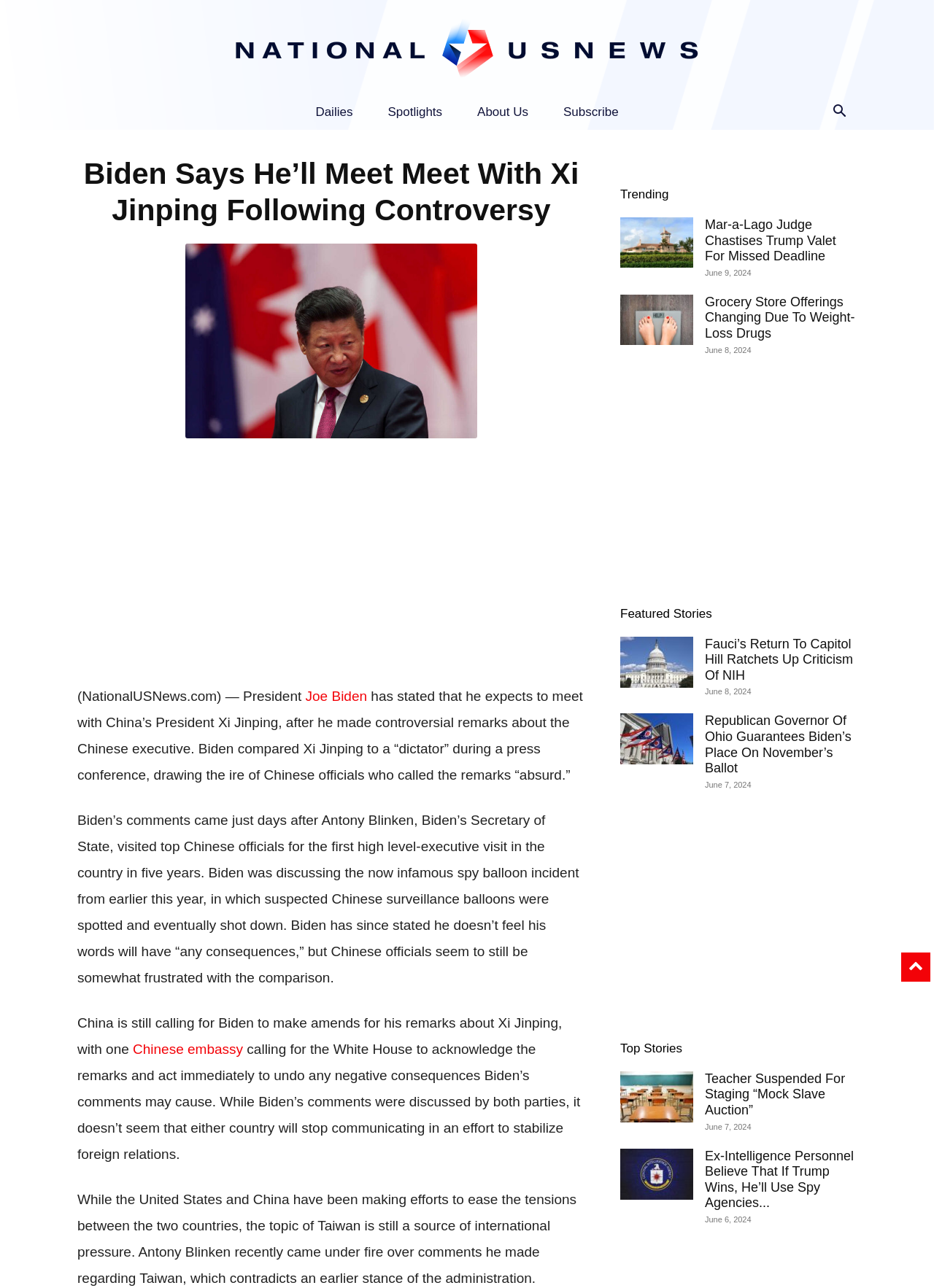Who is the president mentioned in the article?
Refer to the image and offer an in-depth and detailed answer to the question.

The article mentions President Joe Biden in the context of his comments about China's President Xi Jinping, which led to controversy and a potential meeting between the two leaders.